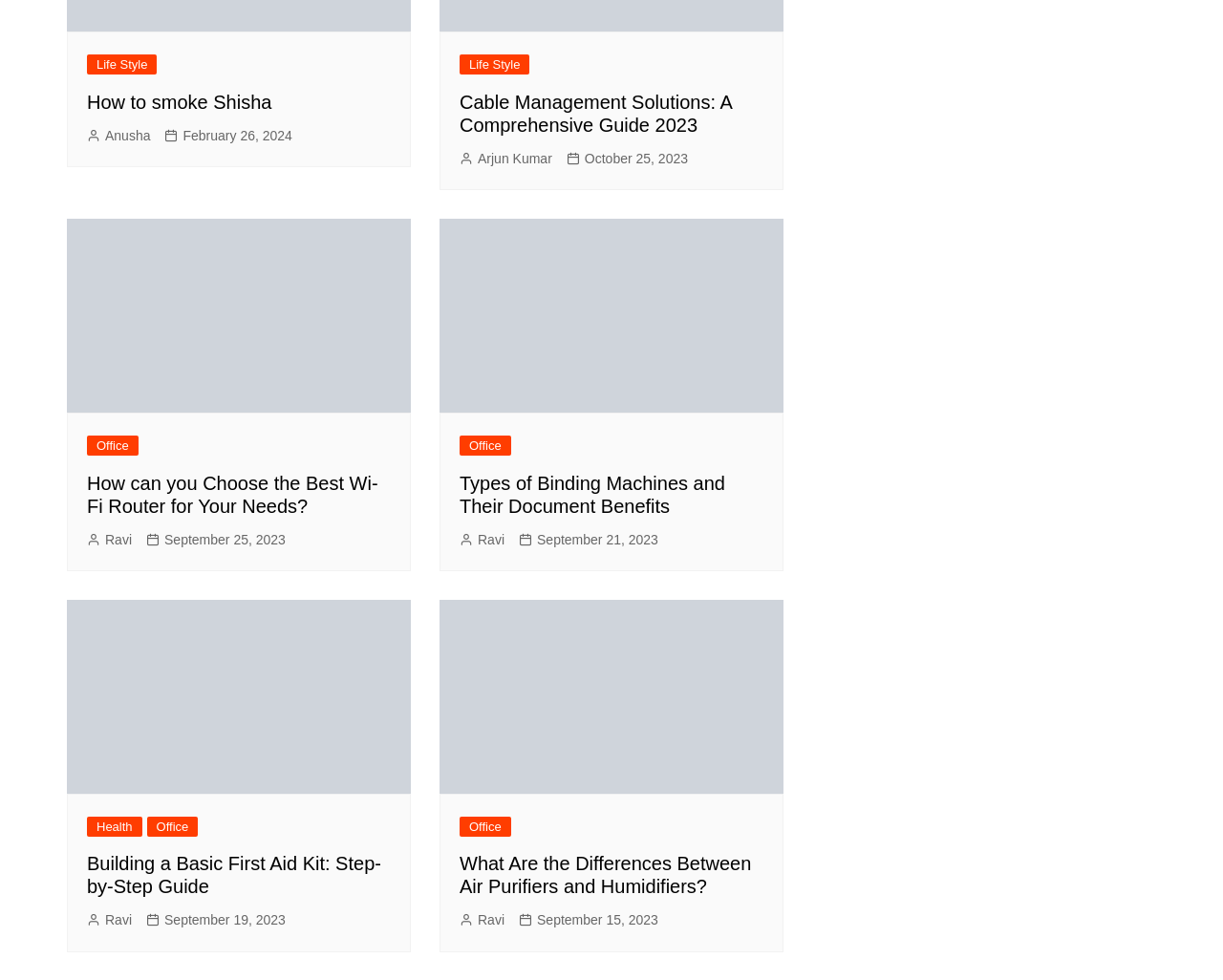Determine the bounding box coordinates of the clickable element to achieve the following action: 'View 'Cable Management Solutions: A Comprehensive Guide 2023''. Provide the coordinates as four float values between 0 and 1, formatted as [left, top, right, bottom].

[0.376, 0.092, 0.624, 0.139]